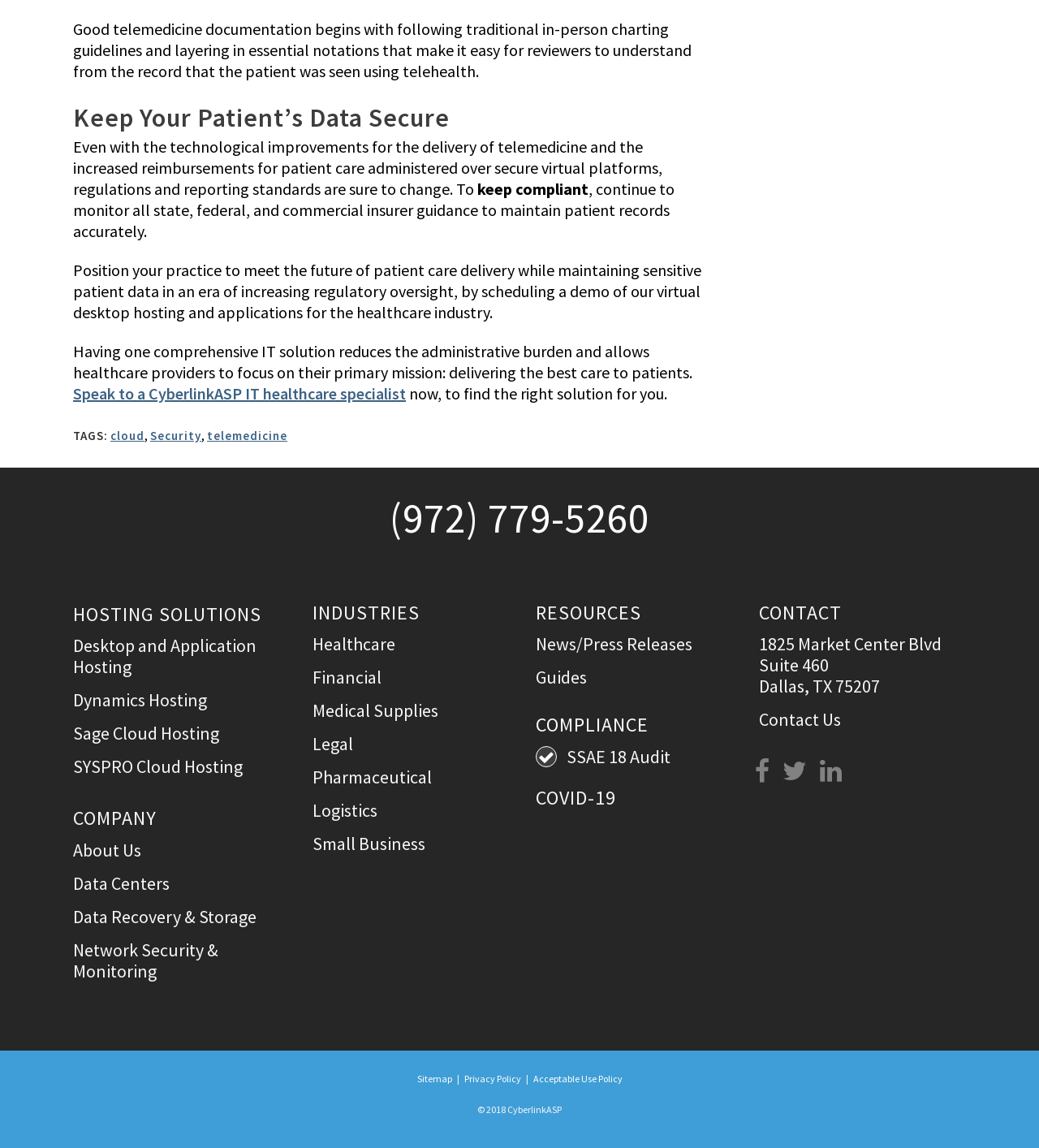What type of hosting solutions does the company offer?
Look at the image and respond to the question as thoroughly as possible.

The company offers various hosting solutions, including Desktop and Application Hosting, Dynamics Hosting, Sage Cloud Hosting, and SYSPRO Cloud Hosting, as listed in the 'HOSTING SOLUTIONS' section of the webpage.